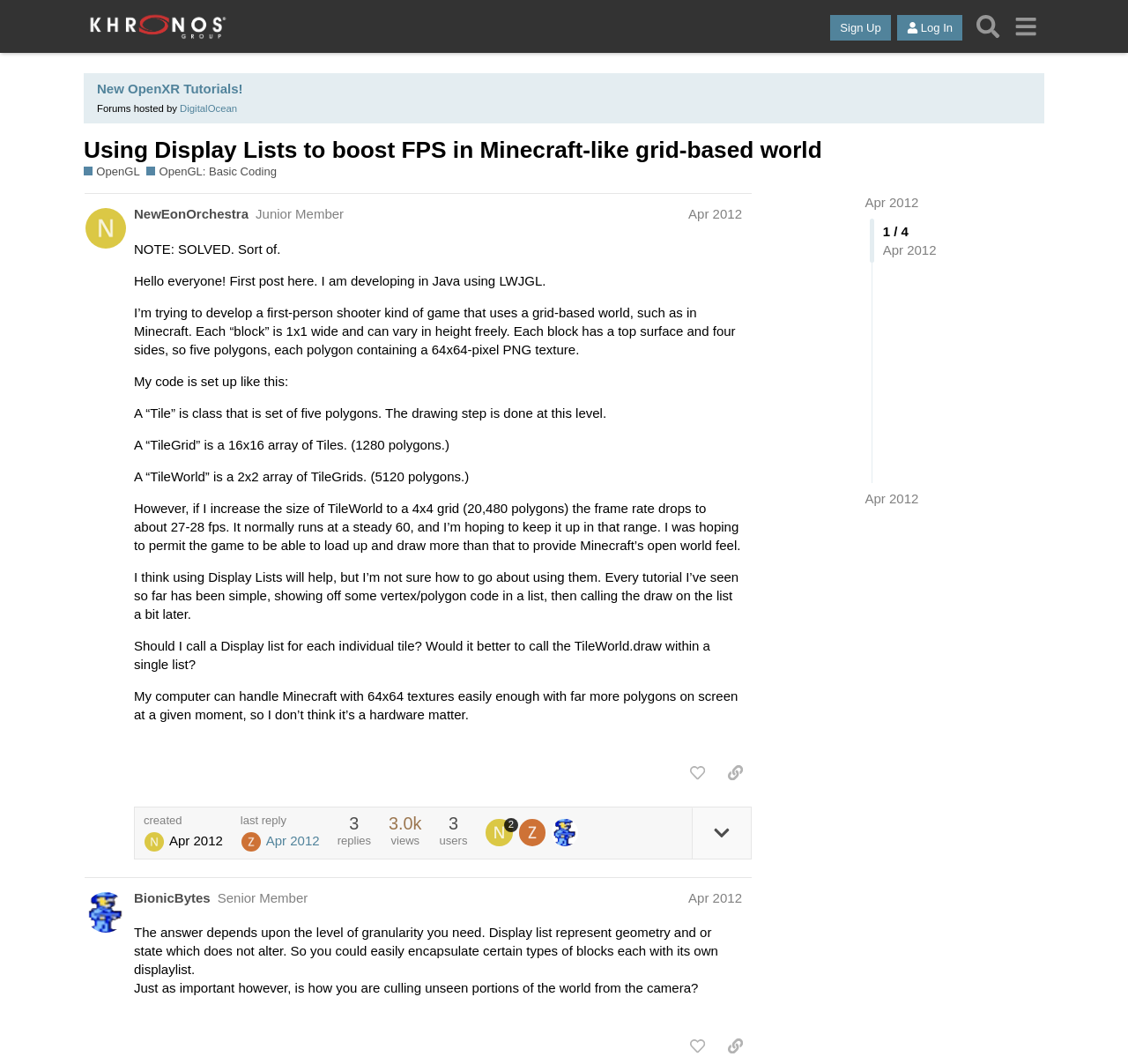Answer the question with a single word or phrase: 
How many polygons are in a TileGrid?

1280